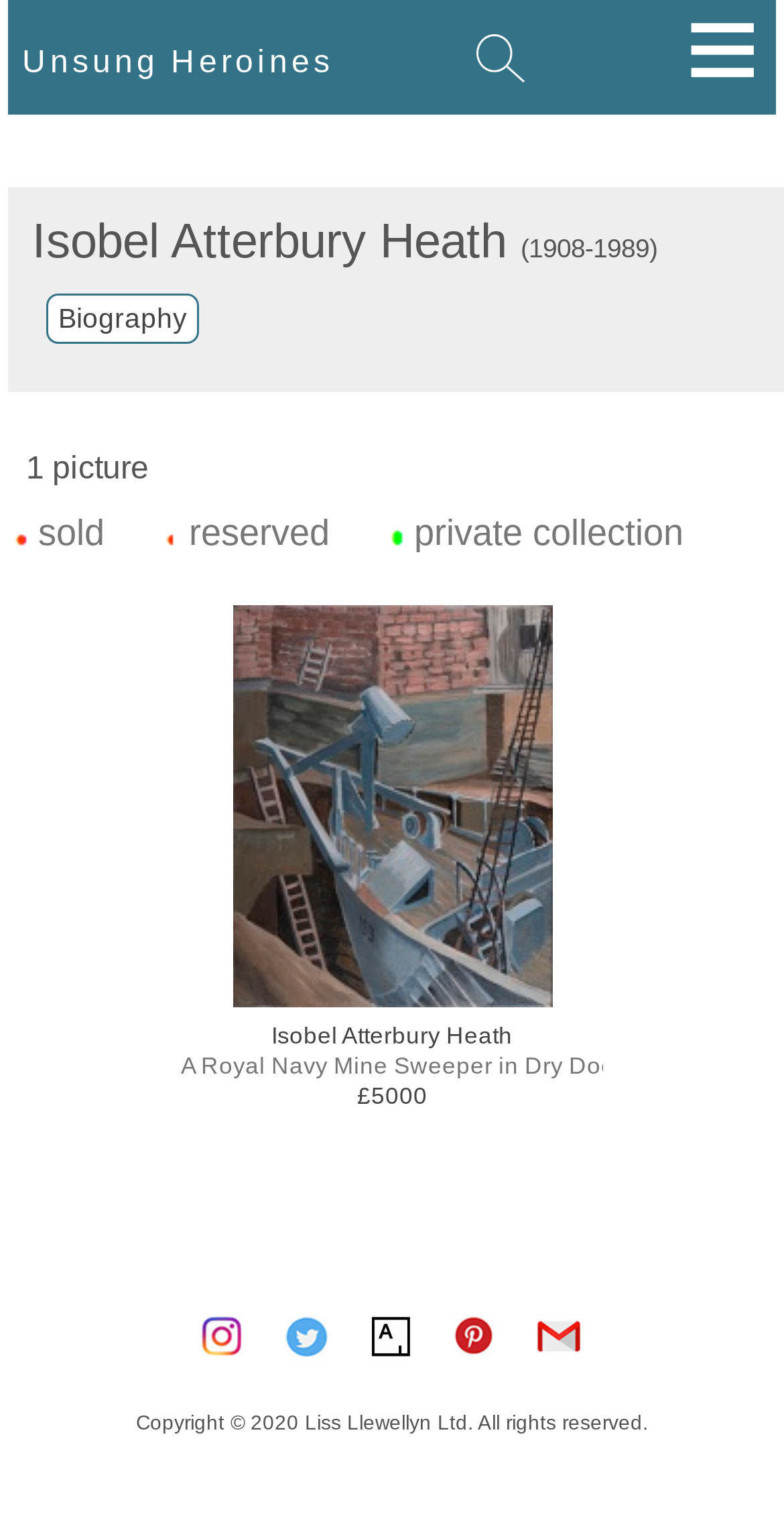Determine the bounding box coordinates for the clickable element to execute this instruction: "Click the Post Comment button". Provide the coordinates as four float numbers between 0 and 1, i.e., [left, top, right, bottom].

None